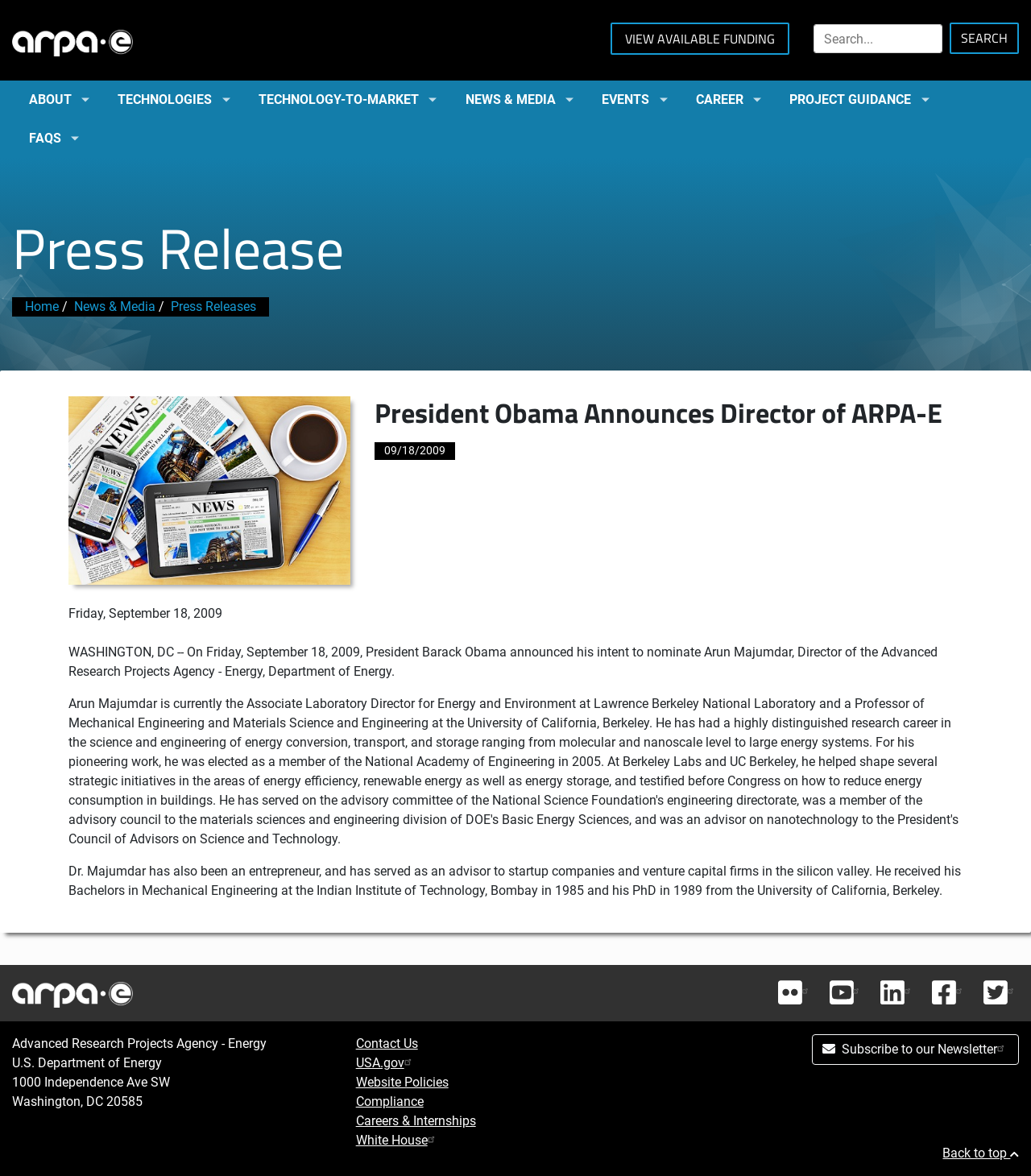Given the description View Available Funding, predict the bounding box coordinates of the UI element. Ensure the coordinates are in the format (top-left x, top-left y, bottom-right x, bottom-right y) and all values are between 0 and 1.

[0.592, 0.019, 0.766, 0.047]